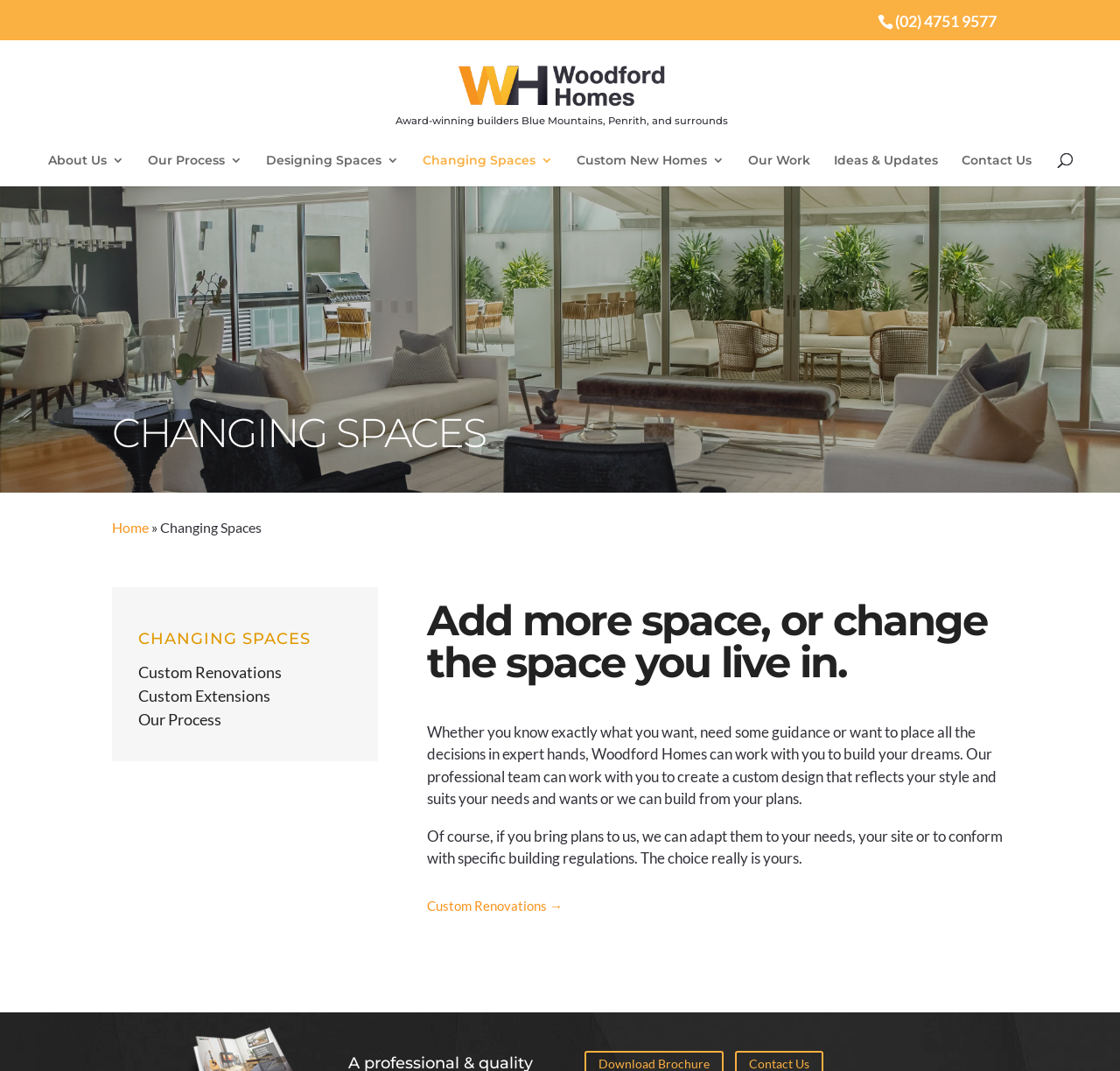What type of service does Woodford Homes provide?
Based on the screenshot, provide your answer in one word or phrase.

Home building